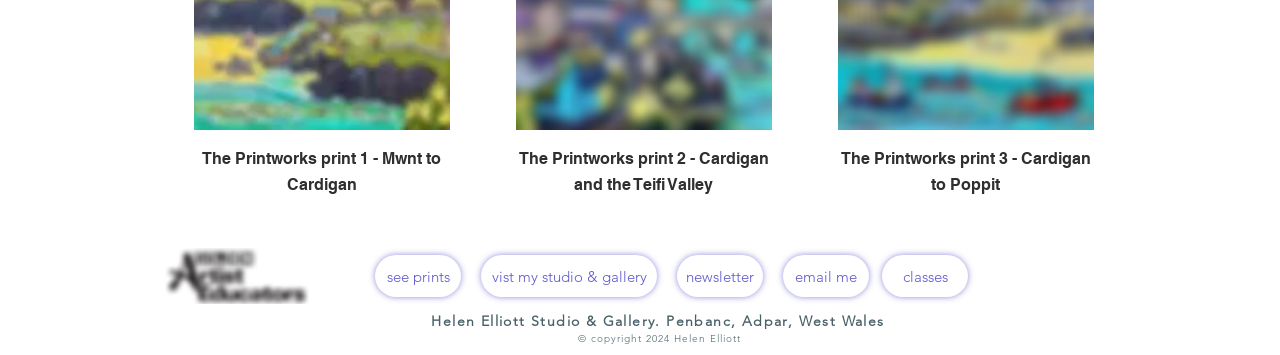Pinpoint the bounding box coordinates of the element to be clicked to execute the instruction: "view The Printworks print 1".

[0.152, 0.412, 0.352, 0.556]